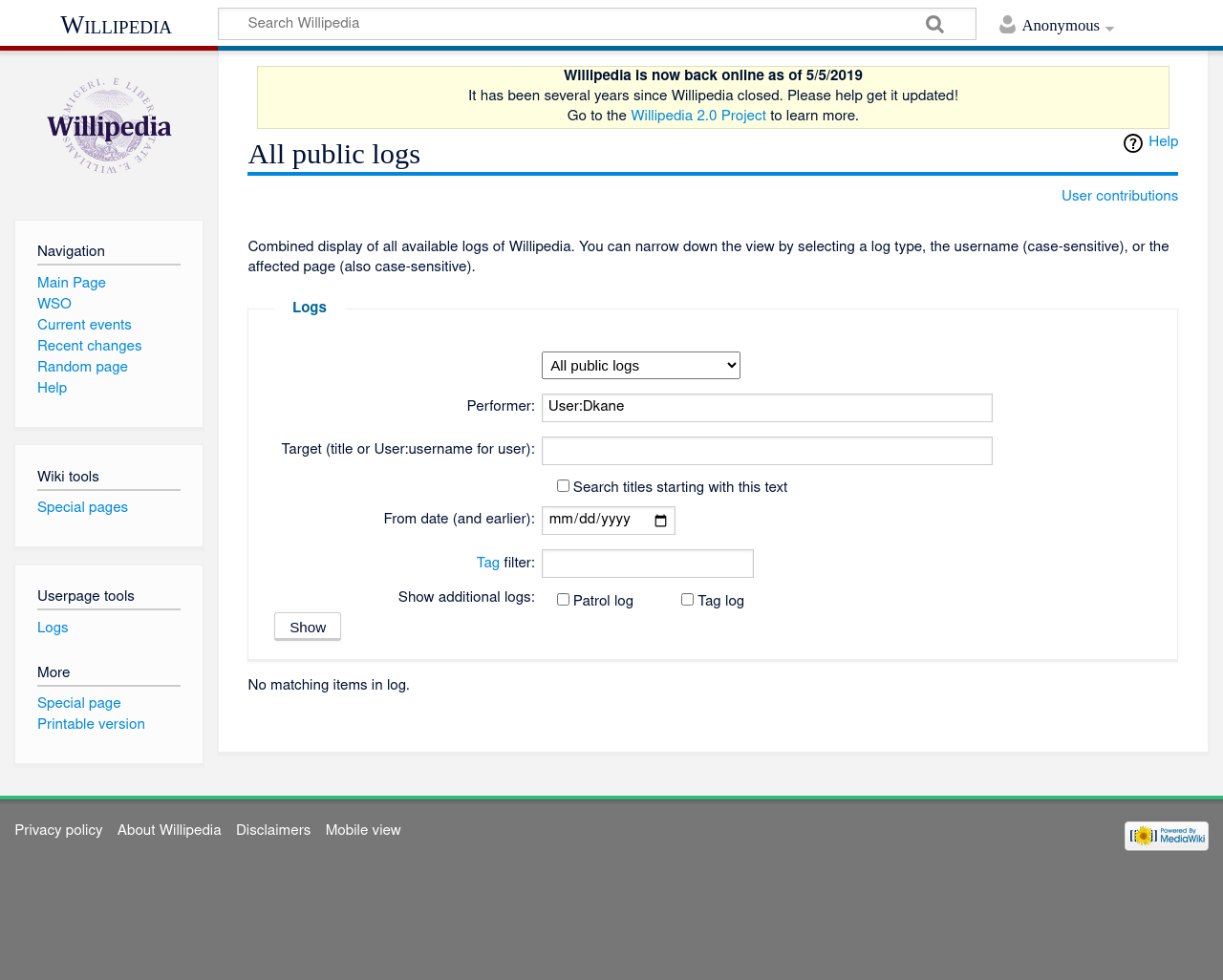Find the bounding box coordinates for the element that must be clicked to complete the instruction: "Go to the Willipedia 2.0 Project". The coordinates should be four float numbers between 0 and 1, indicated as [left, top, right, bottom].

[0.516, 0.112, 0.627, 0.127]